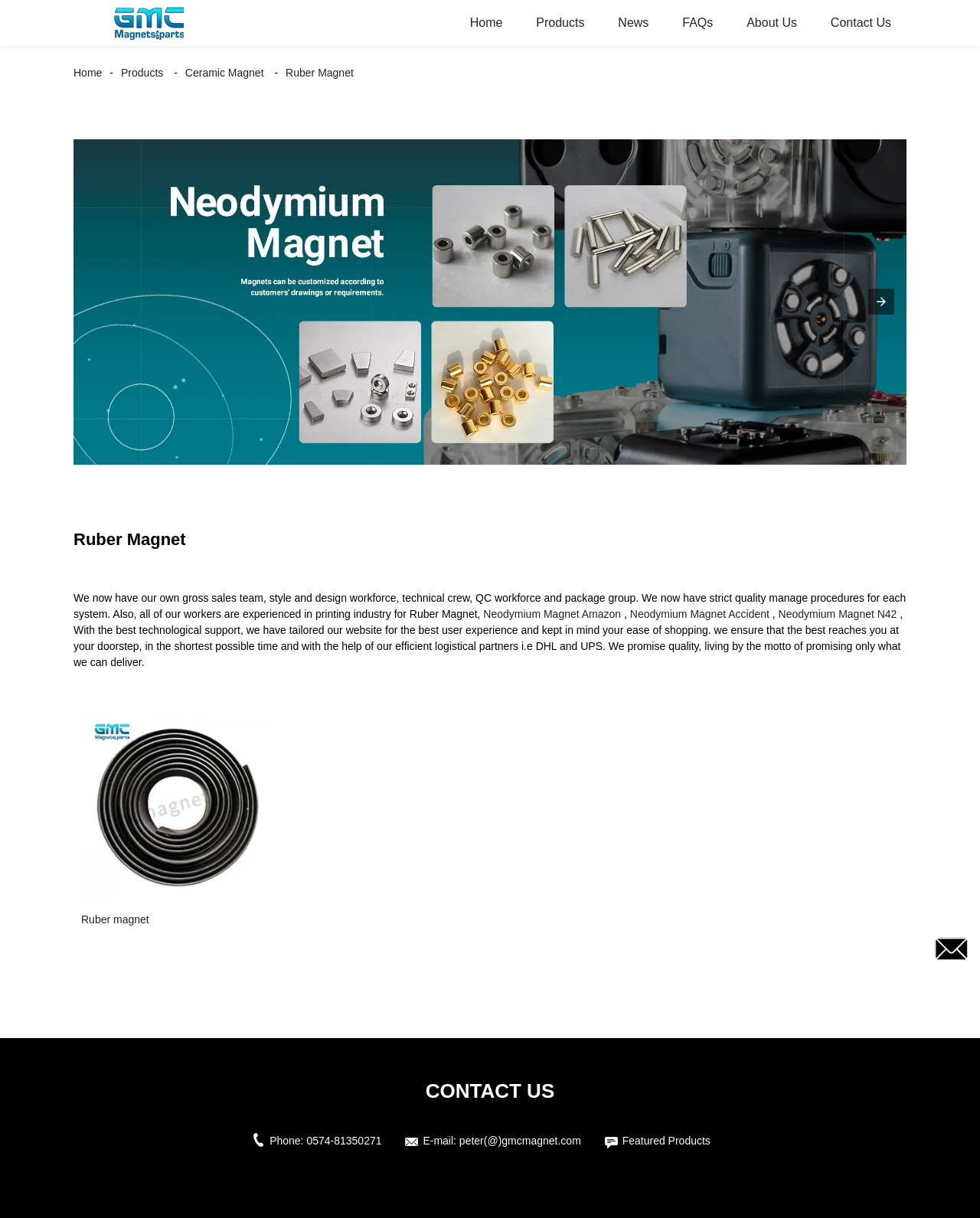What is the company's motto?
Based on the image, please offer an in-depth response to the question.

The company's motto is mentioned in the text, which states 'We promise quality, living by the motto of promising only what we can deliver.' This motto indicates the company's commitment to delivering high-quality products and services to its customers.